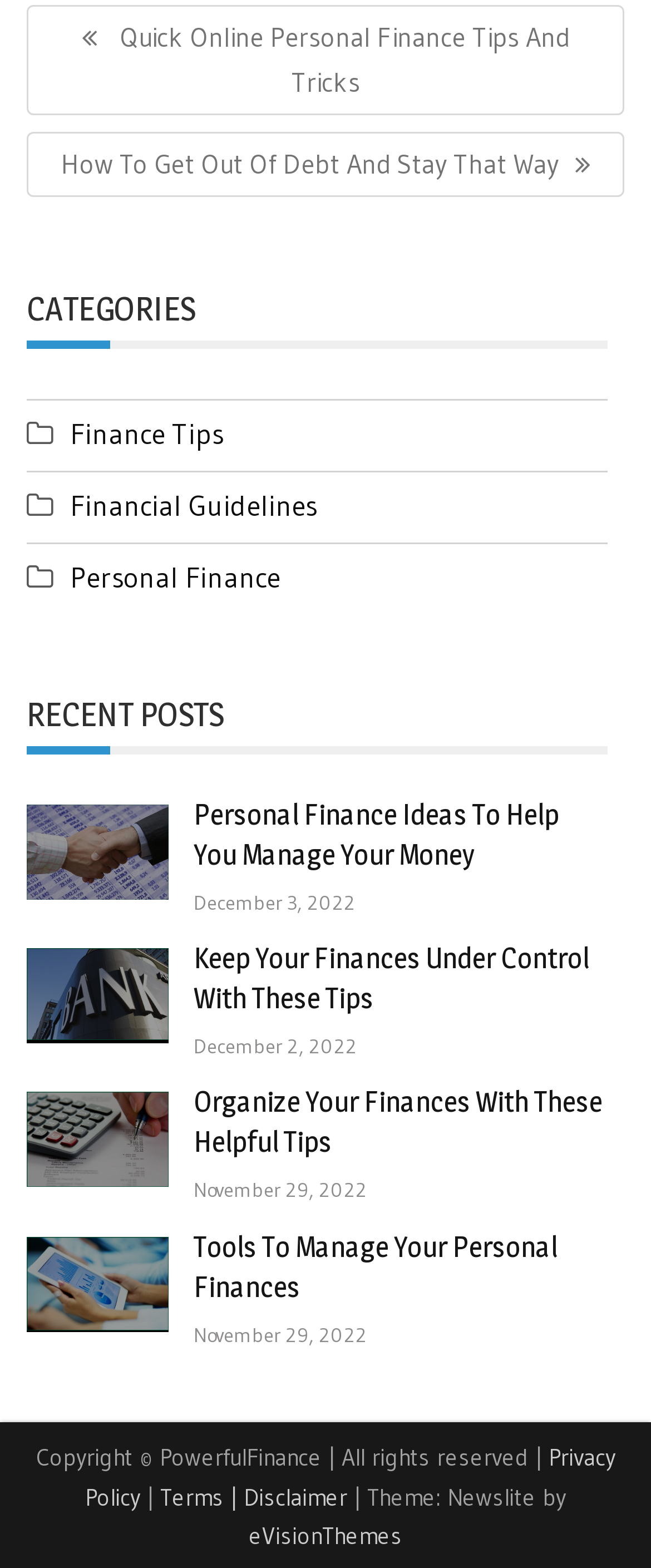Please identify the bounding box coordinates of the area that needs to be clicked to follow this instruction: "Click on the 'Back to Archive' link".

None